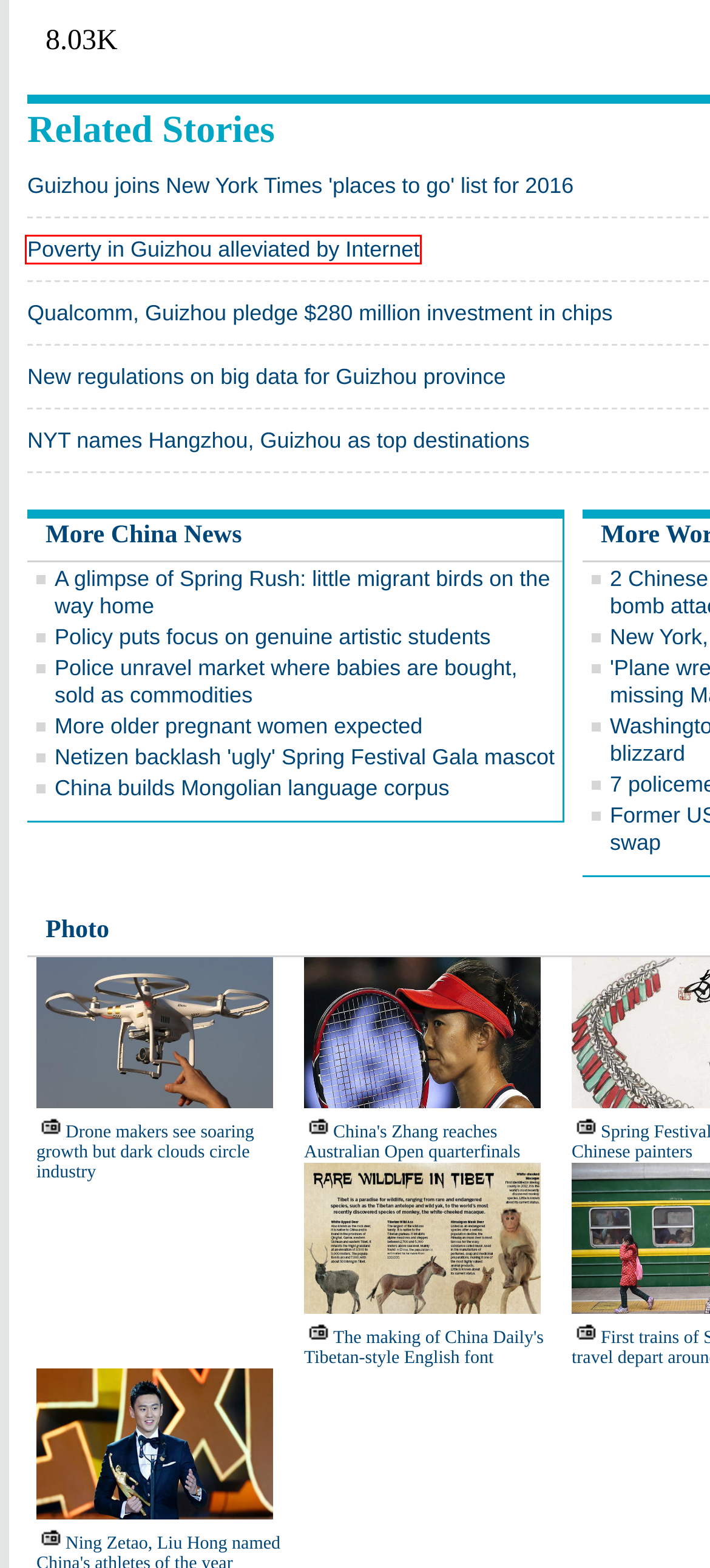You have a screenshot of a webpage with a red rectangle bounding box around an element. Identify the best matching webpage description for the new page that appears after clicking the element in the bounding box. The descriptions are:
A. Heritage - USA - Chinadaily.com.cn
B. Politics - USA - Chinadaily.com.cn
C. NYT names Hangzhou, Guizhou as top destinations
D. Poverty in Guizhou alleviated by Internet
E. Chinadaily US Edition
F. Guizhou joins New York Times 'places to go' list for 2016
G. New regulations on big data for Guizhou province
 - Business - Chinadaily.com.cn
H. Netizen backlash 'ugly' Spring Festival Gala mascot[1]- Chinadaily.com.cn

D